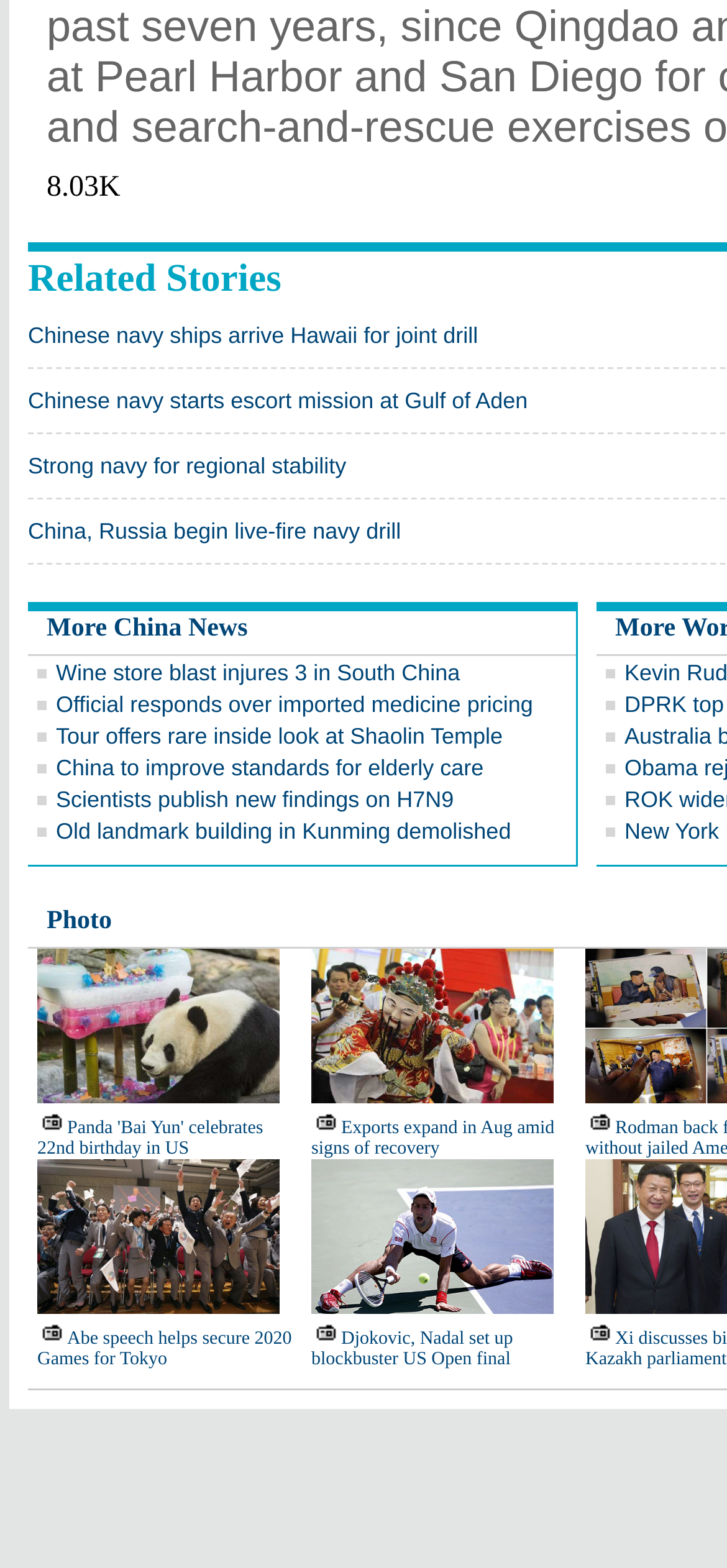Please give a succinct answer to the question in one word or phrase:
How many images are on this page?

7